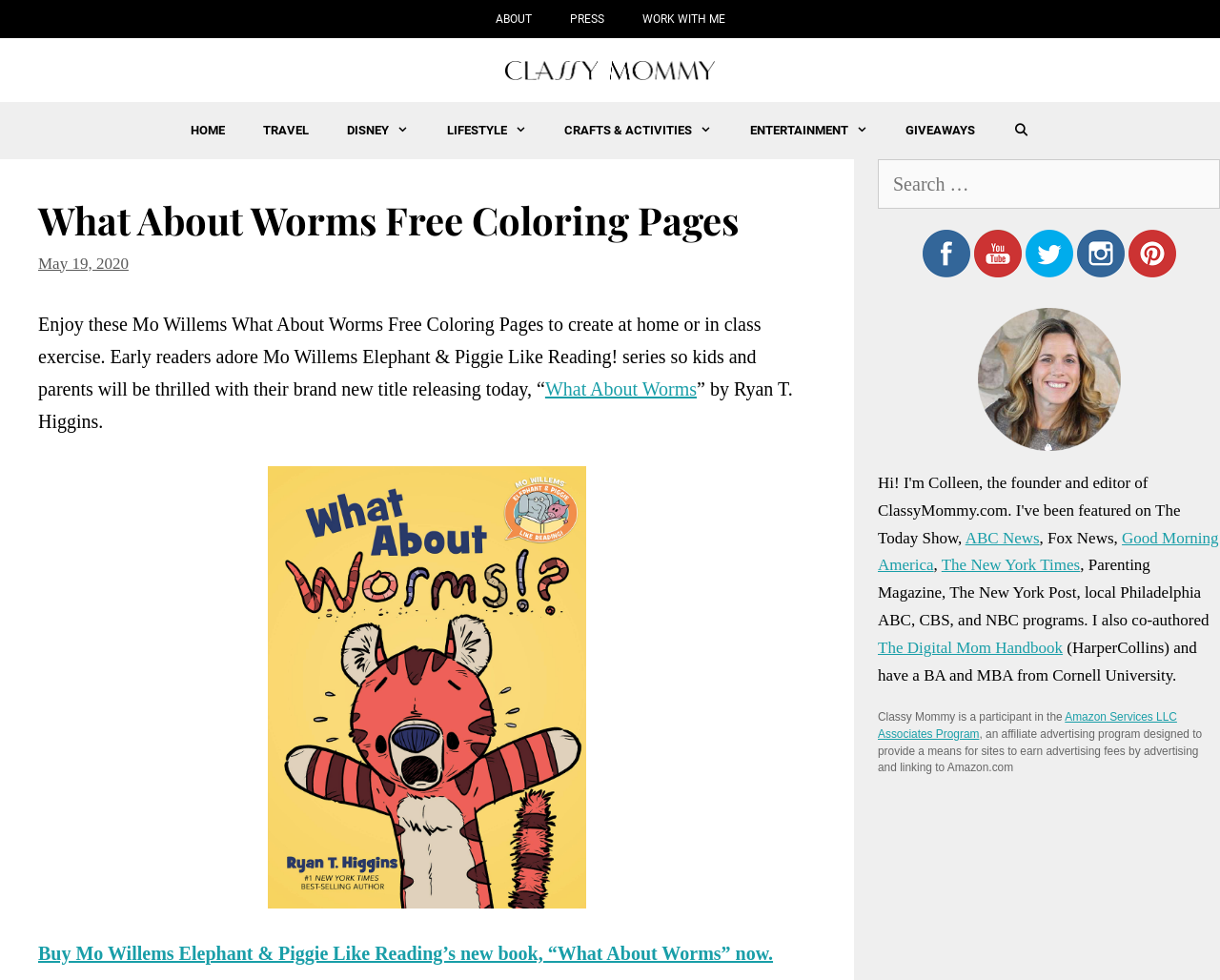Who is the author of the book 'What About Worms'?
Please answer the question with as much detail and depth as you can.

The author of the book 'What About Worms' can be found in the text on the webpage, which says '“What About Worms” by Ryan T. Higgins'.